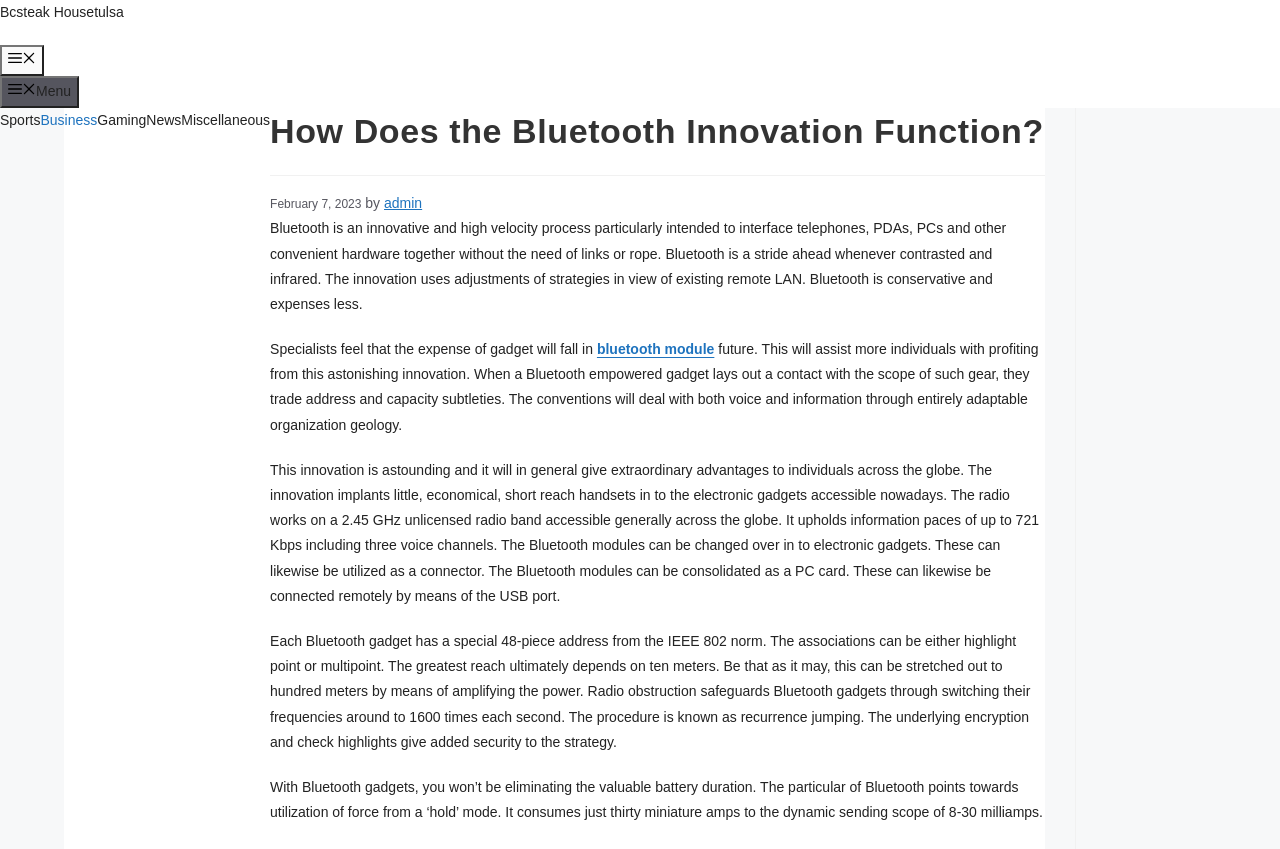Extract the heading text from the webpage.

How Does the Bluetooth Innovation Function?